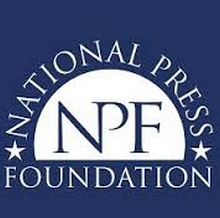Describe the image with as much detail as possible.

The image displays the logo of the National Press Foundation (NPF), a prominent organization dedicated to improving the quality of journalism in the United States. The logo features the letters "NPF" prominently in an elegant font against a deep blue background, encapsulated within a circular design. The organization's mission includes providing journalists with training, resources, and recognition for excellence in reporting. This logo is associated with various awards and commendations, highlighting the Foundation’s commitment to honoring exceptional journalistic achievements, as noted in the context of the article "KrebsOnSecurity Wins Ntl’ Journalism Award."